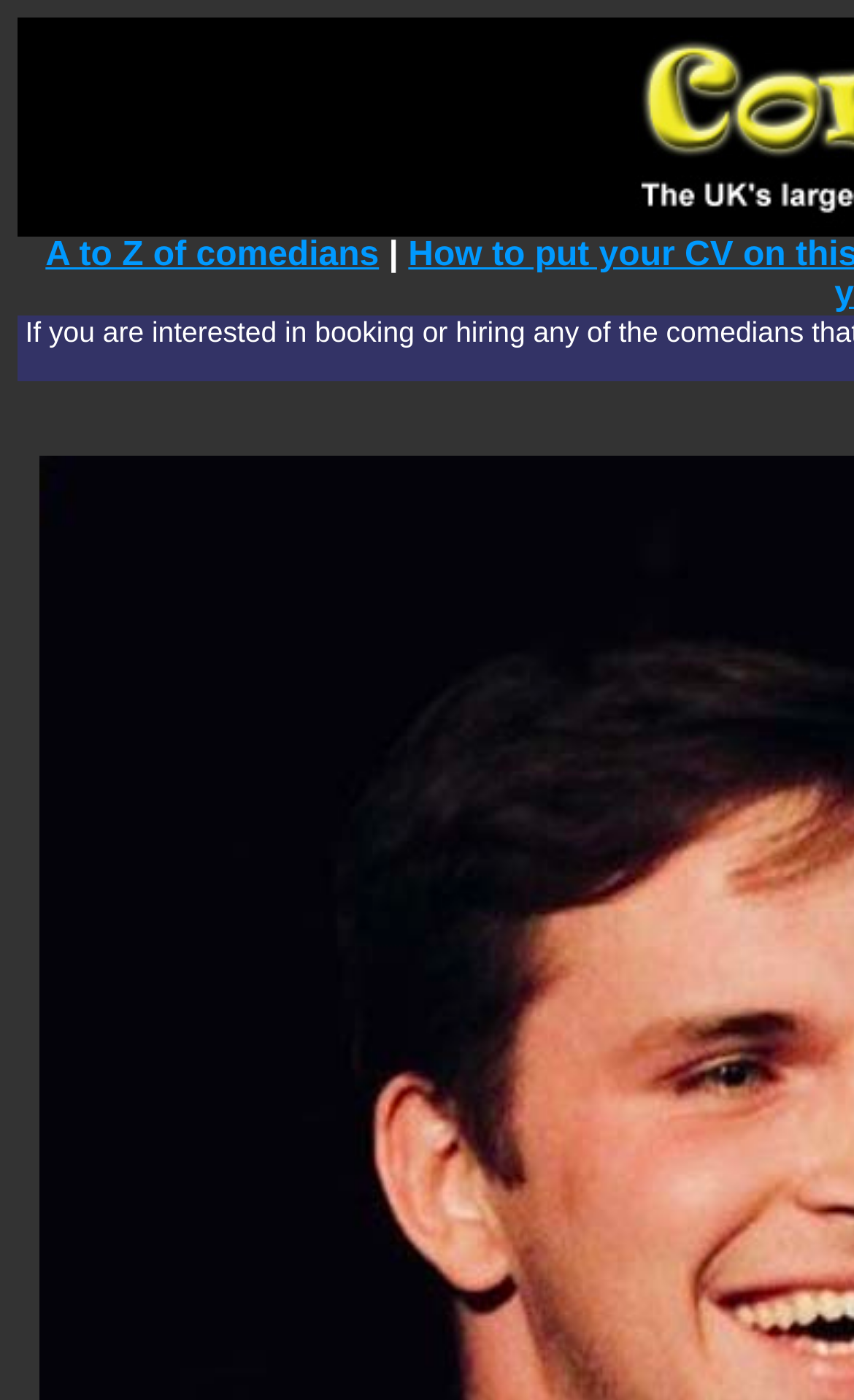Given the description of the UI element: "A to Z of comedians", predict the bounding box coordinates in the form of [left, top, right, bottom], with each value being a float between 0 and 1.

[0.053, 0.169, 0.444, 0.196]